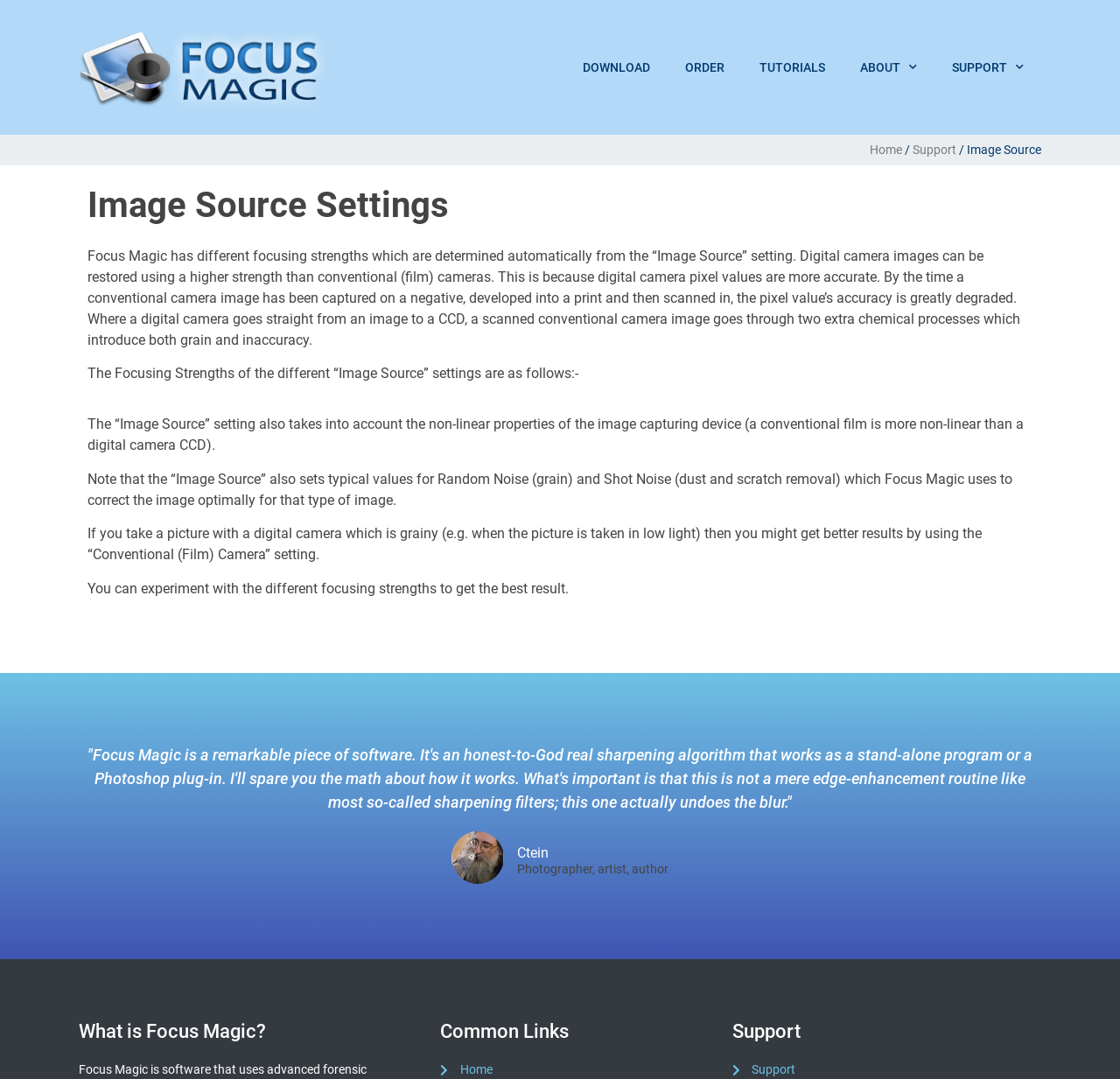Can you pinpoint the bounding box coordinates for the clickable element required for this instruction: "Click on the 'DOWNLOAD' link"? The coordinates should be four float numbers between 0 and 1, i.e., [left, top, right, bottom].

[0.505, 0.044, 0.596, 0.081]